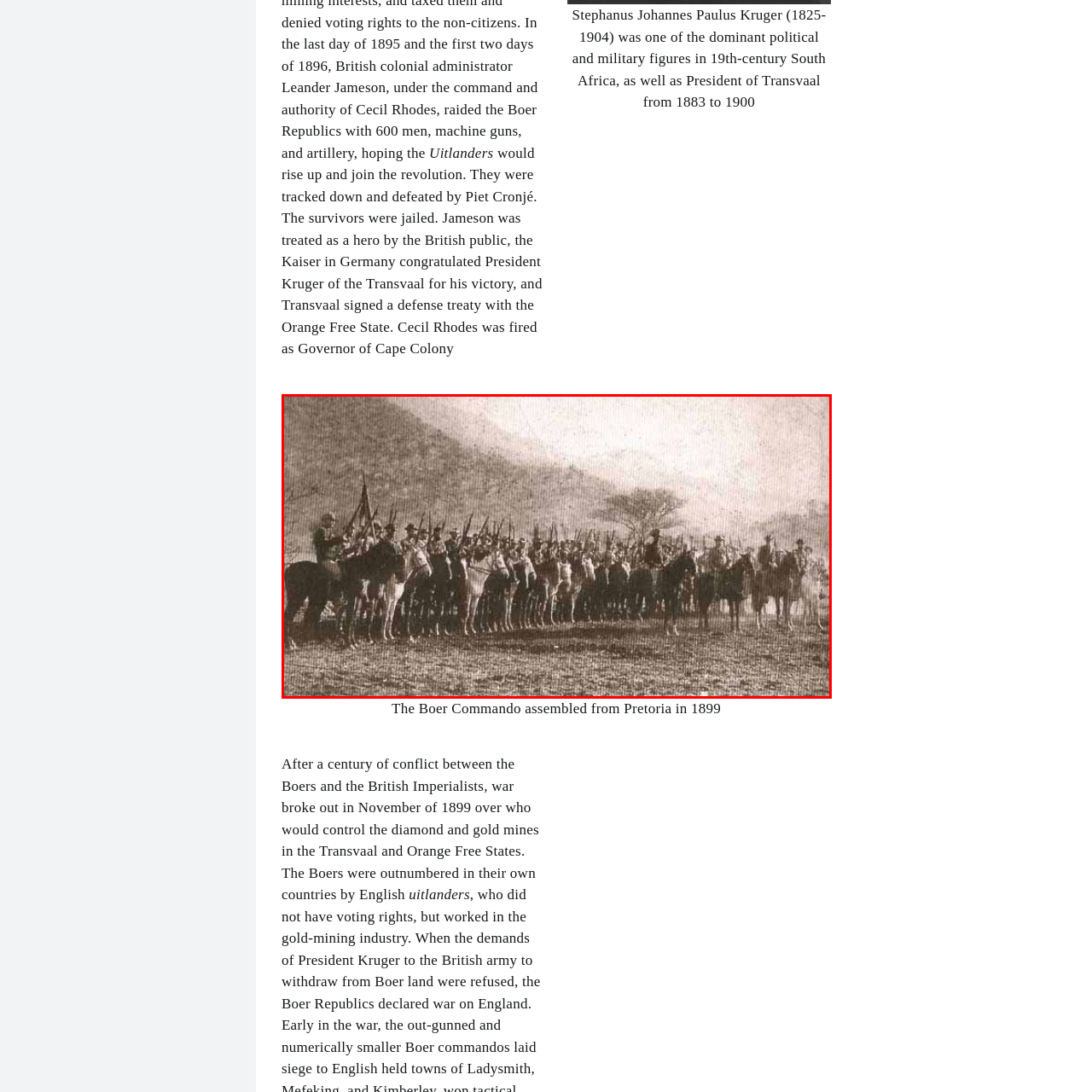What is the primary reason for the conflict in the image?
Please review the image inside the red bounding box and answer using a single word or phrase.

Control of diamond and gold resources